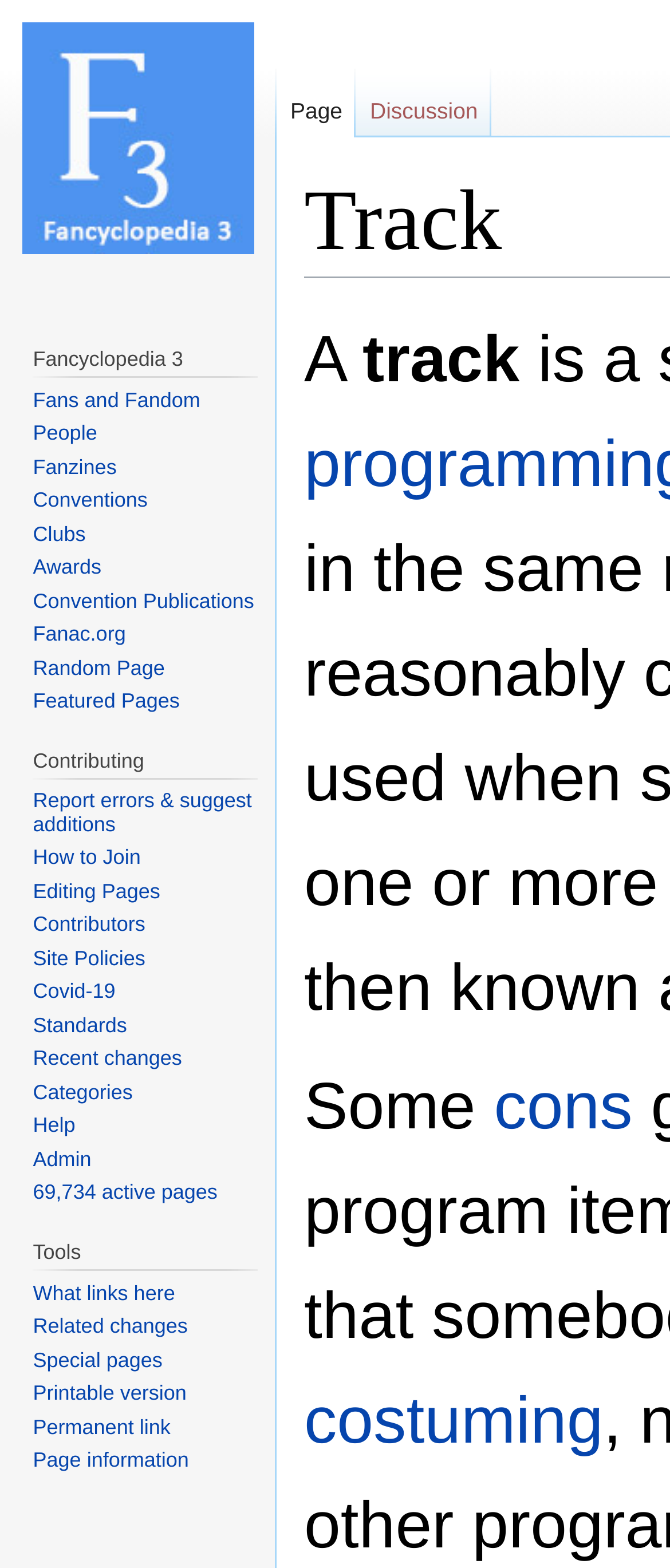Please locate the bounding box coordinates of the region I need to click to follow this instruction: "View Printable version".

[0.049, 0.881, 0.278, 0.896]